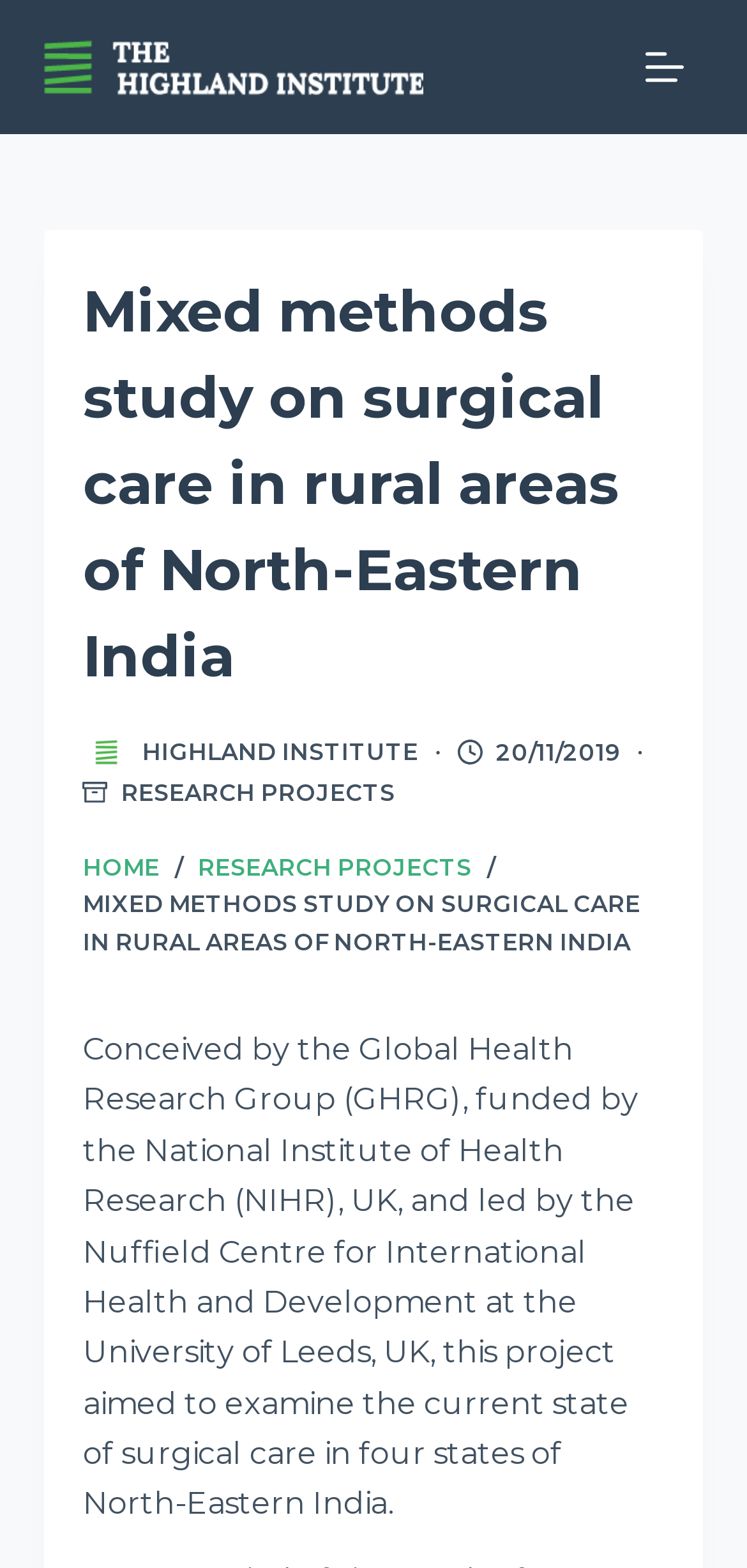Give a one-word or one-phrase response to the question: 
How many images are there on the webpage?

4